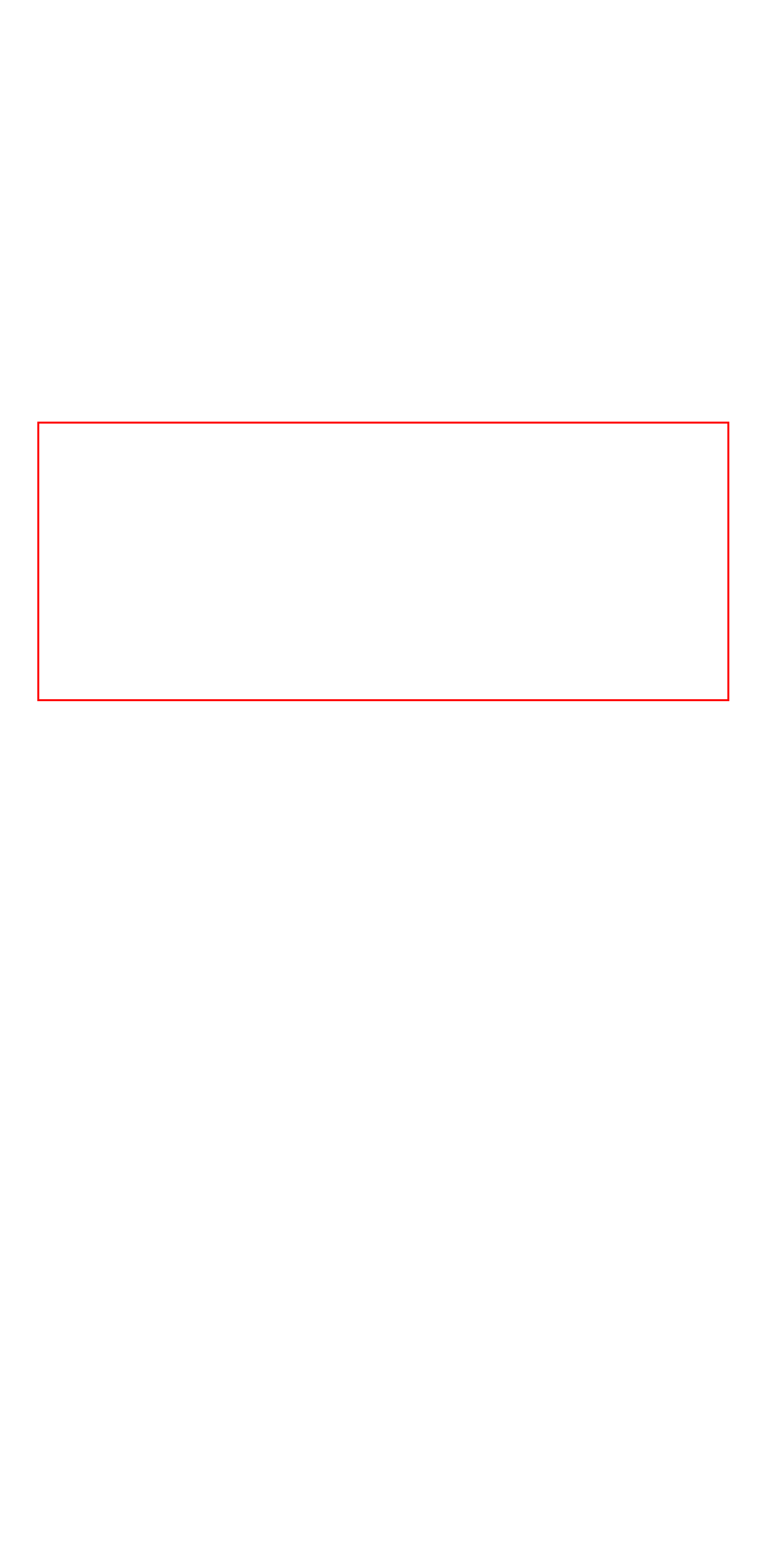You are given a webpage screenshot with a red bounding box around a UI element. Extract and generate the text inside this red bounding box.

There are three (3) starting terms per year: Spring in January, Summer in May, and Fall in September. A semester for pre-med and basic science is about four months or 16 weeks. For clinical science, each semester is three months or 12 weeks.